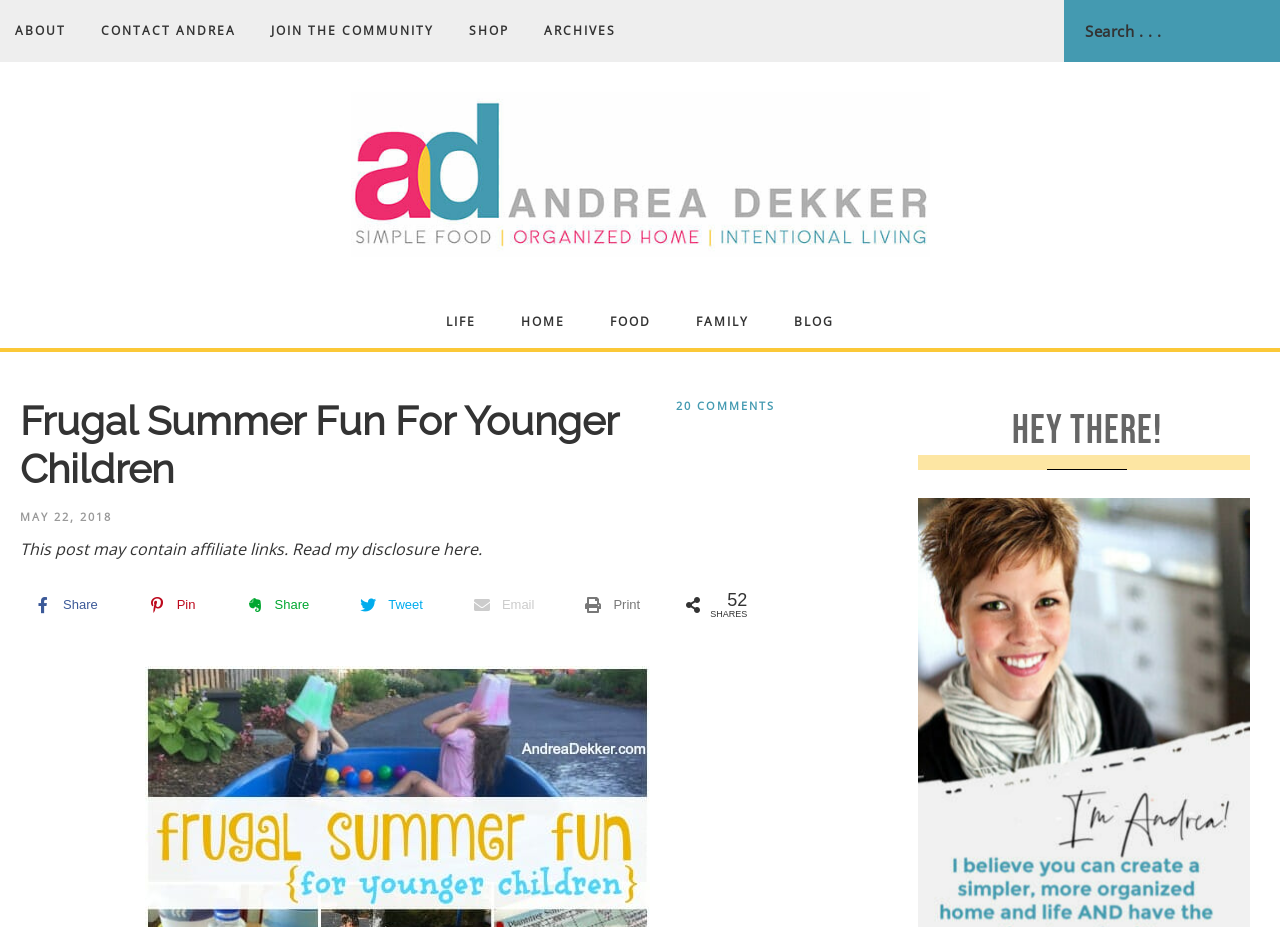Utilize the information from the image to answer the question in detail:
How many shares does the post have?

The share count can be found at the bottom of the post, where it says '52 SHARES'. This indicates that the post has been shared 52 times.